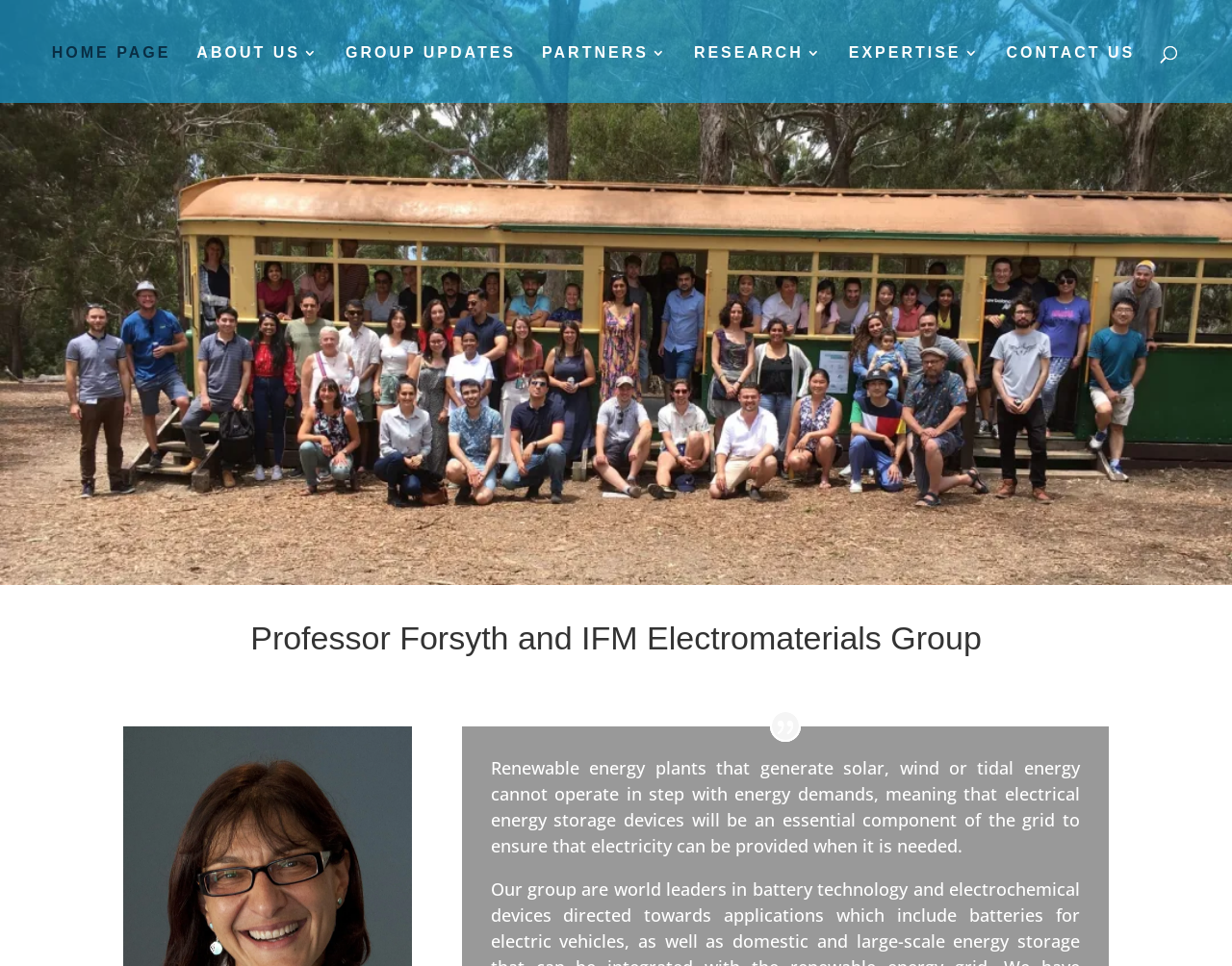Based on the image, provide a detailed response to the question:
What is the main topic of this weblog?

Based on the webpage content, especially the heading 'Professor Forsyth and IFM Electromaterials Group', it can be inferred that the main topic of this weblog is related to electromaterials.